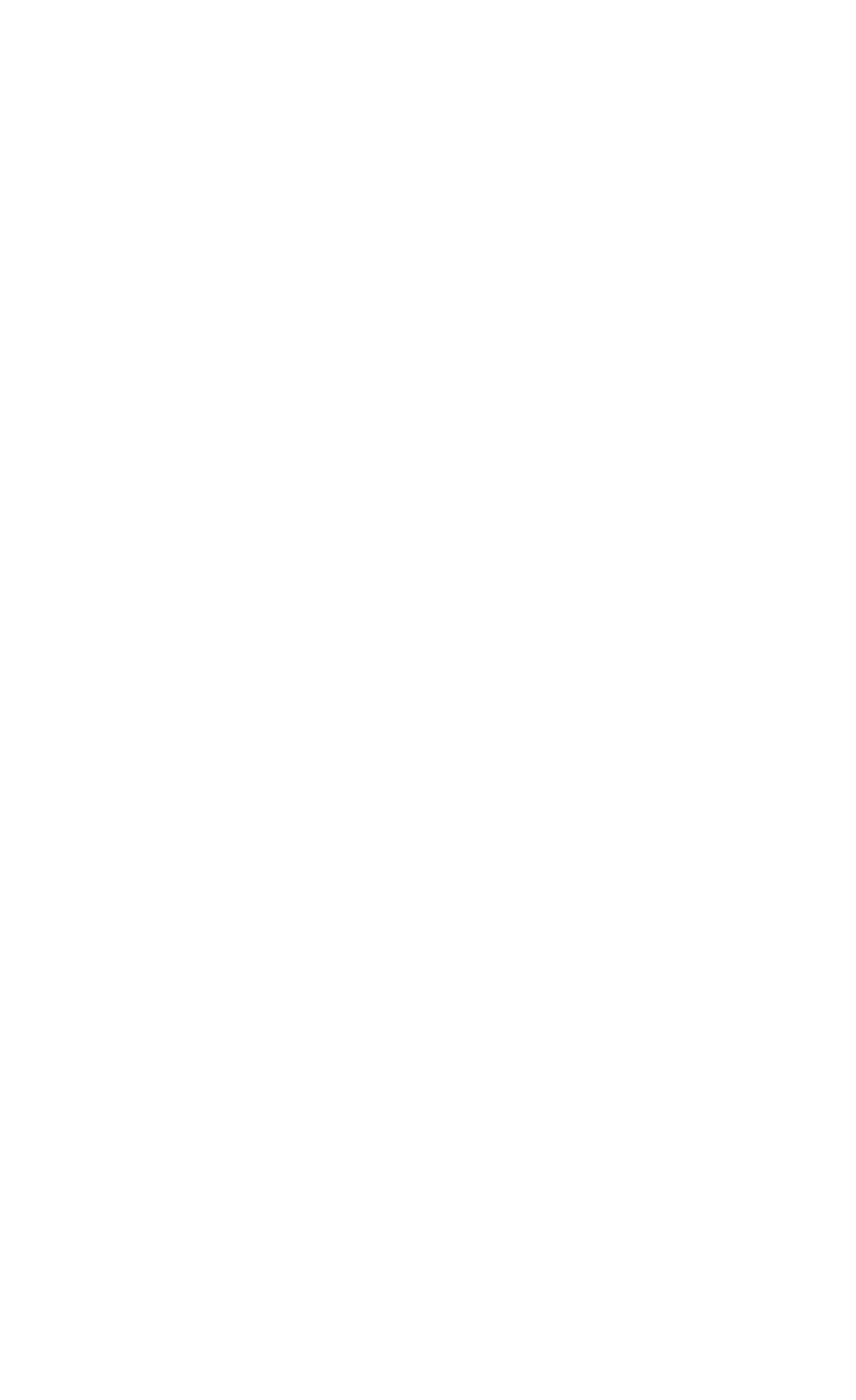Identify the bounding box for the UI element described as: "YouTube". The coordinates should be four float numbers between 0 and 1, i.e., [left, top, right, bottom].

[0.369, 0.437, 0.431, 0.465]